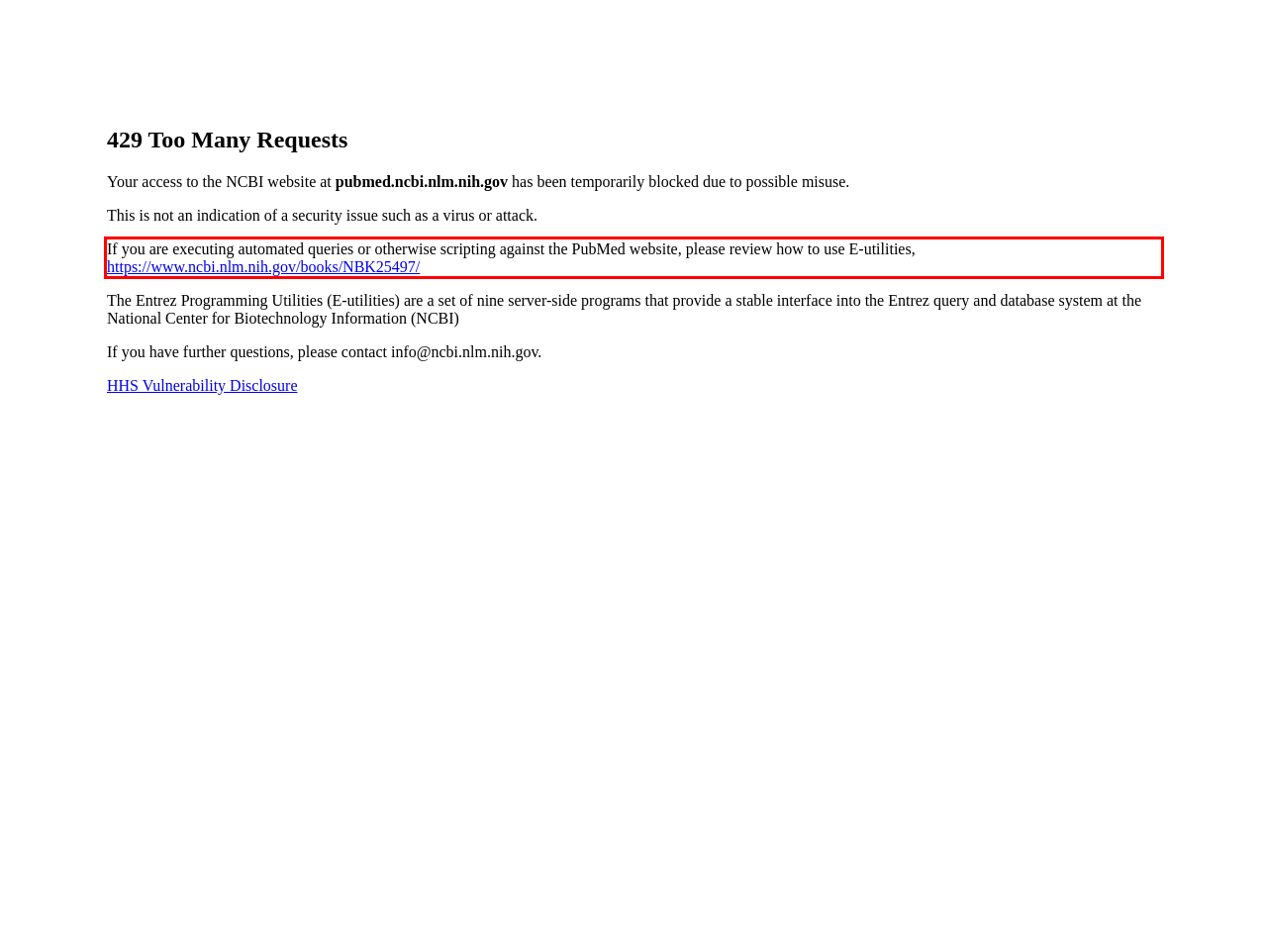Analyze the screenshot of the webpage that features a red bounding box and recognize the text content enclosed within this red bounding box.

If you are executing automated queries or otherwise scripting against the PubMed website, please review how to use E-utilities, https://www.ncbi.nlm.nih.gov/books/NBK25497/